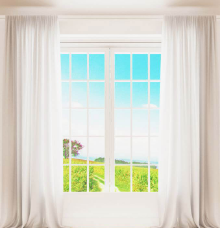Describe the scene depicted in the image with great detail.

The image showcases a beautifully designed window adorned with elegant white curtains, framing a picturesque view. Through the window, an idyllic landscape can be seen, featuring lush green fields and a vibrant blue sky dotted with fluffy white clouds, creating a serene and inviting atmosphere. This scene illustrates the concept of natural light enhancing indoor spaces, emphasizing the quality and aesthetic appeal of aluminium window systems as promoted by Ringland Aluminium Window Systems. The curtains add a touch of softness and warmth, complementing the modern design of the window while allowing a glimpse of the tranquil outdoors.